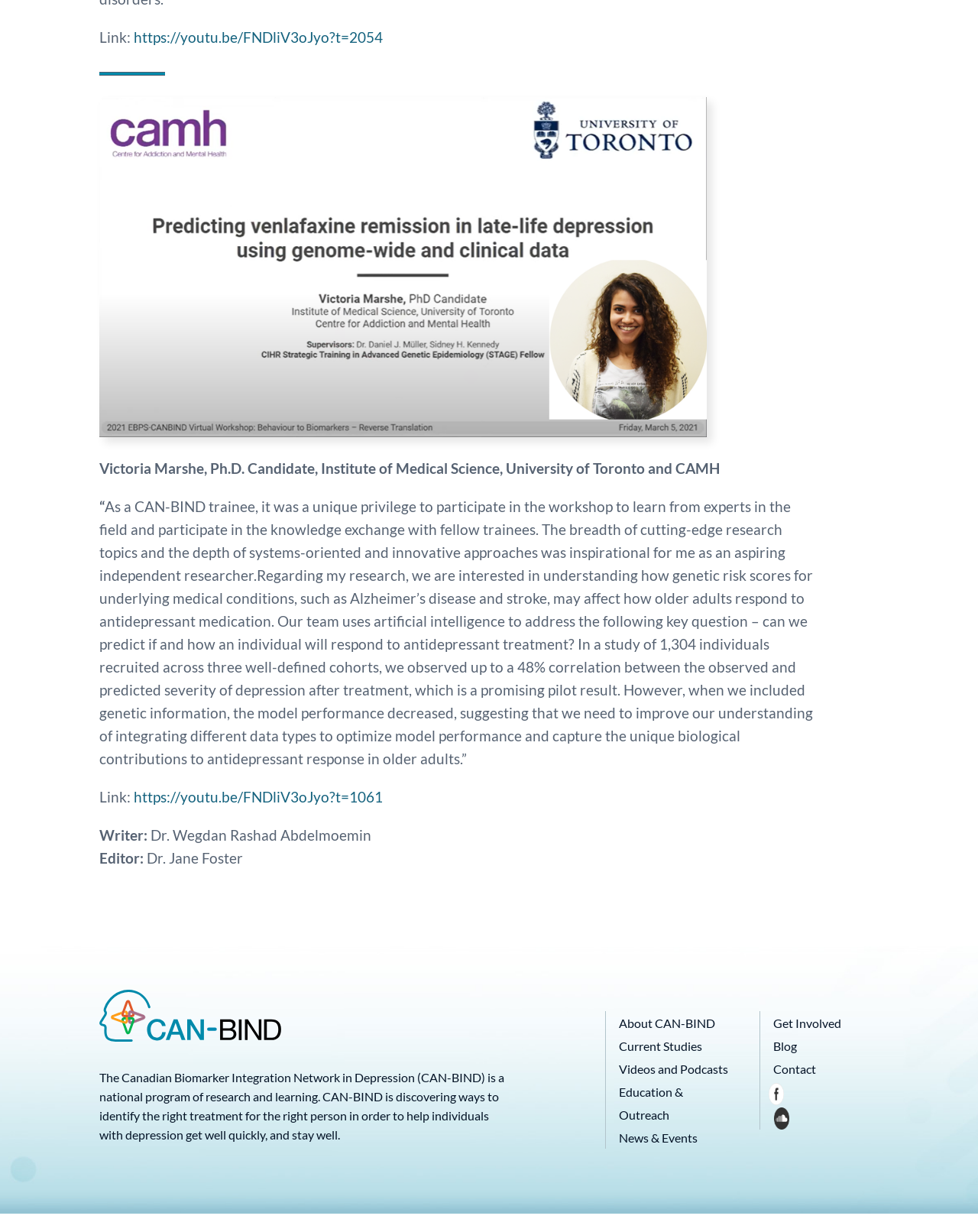Locate the bounding box coordinates of the clickable region necessary to complete the following instruction: "Learn more about CAN-BIND". Provide the coordinates in the format of four float numbers between 0 and 1, i.e., [left, top, right, bottom].

[0.633, 0.825, 0.731, 0.837]